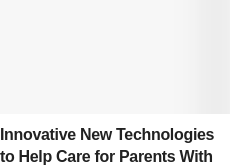Consider the image and give a detailed and elaborate answer to the question: 
What is the intended audience of the content?

The language and tone of the title imply that the content is designed to assist caregivers in managing the complexities of dementia care, making them the intended audience of the article.